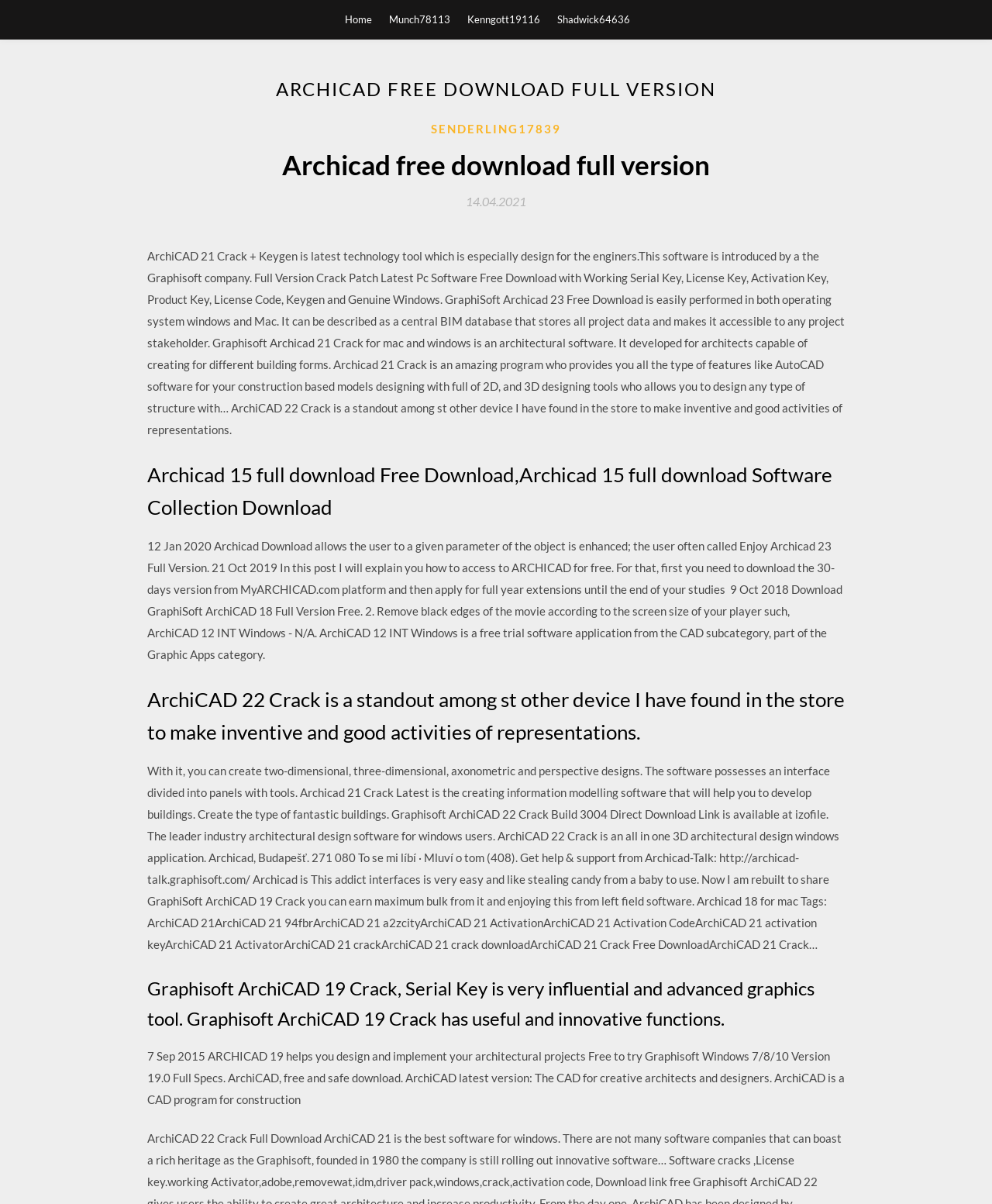What is the purpose of ArchiCAD software?
Give a comprehensive and detailed explanation for the question.

From the webpage content, we can see that ArchiCAD is an architectural software that allows users to create two-dimensional, three-dimensional, axonometric and perspective designs, and it is used for designing buildings.